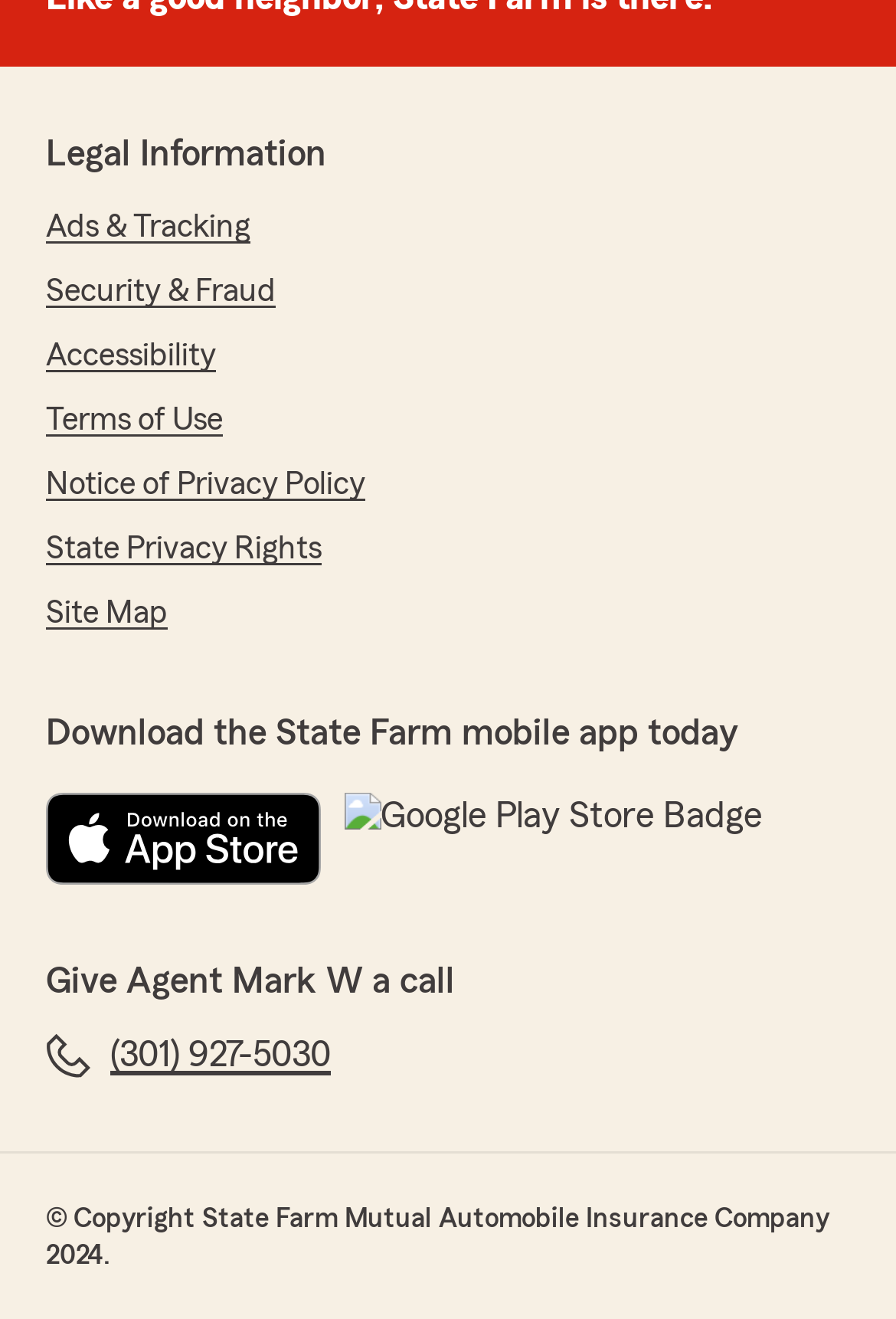How many links are there in the legal information section?
Answer the question using a single word or phrase, according to the image.

7